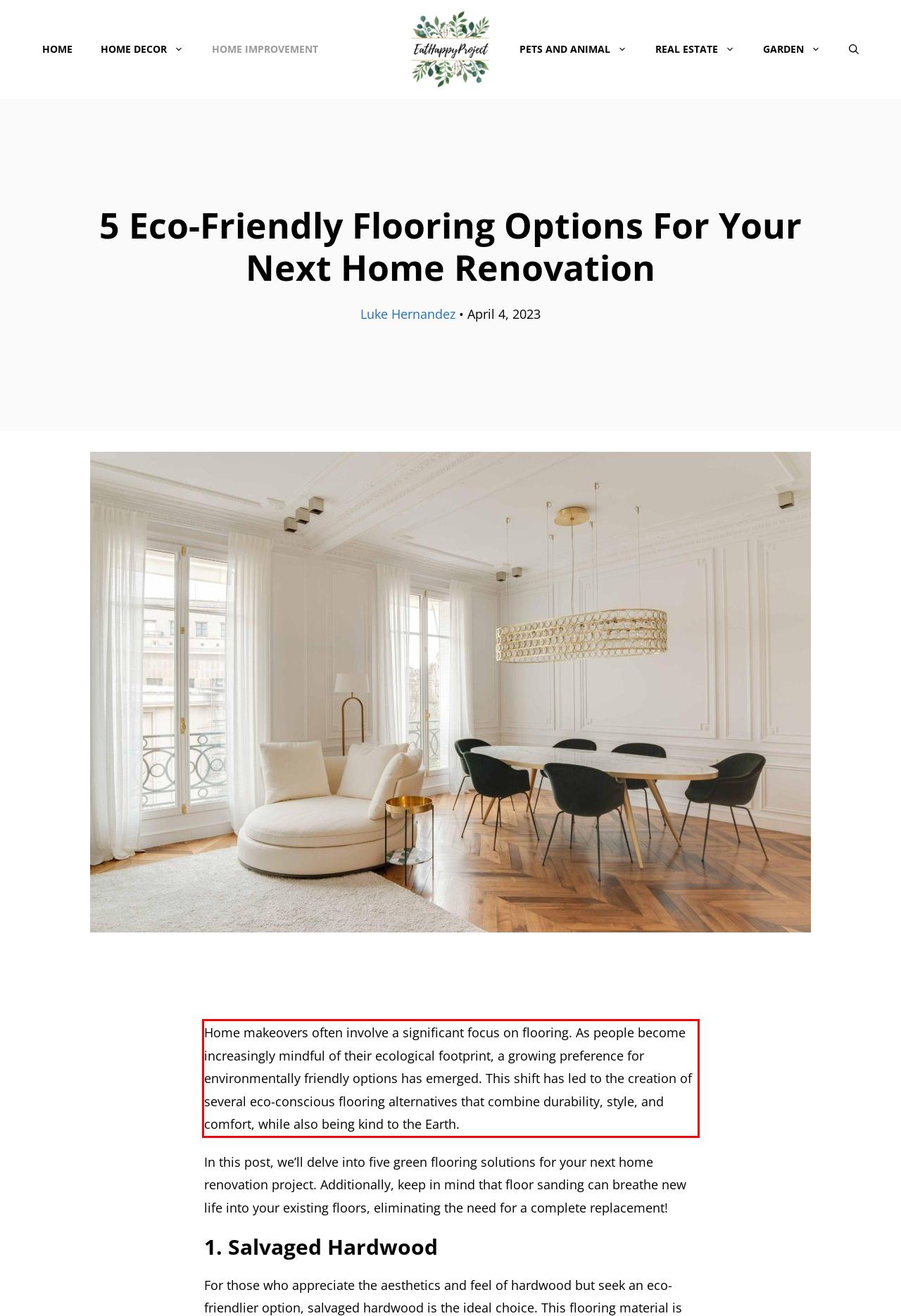Please perform OCR on the text content within the red bounding box that is highlighted in the provided webpage screenshot.

Home makeovers often involve a significant focus on flooring. As people become increasingly mindful of their ecological footprint, a growing preference for environmentally friendly options has emerged. This shift has led to the creation of several eco-conscious flooring alternatives that combine durability, style, and comfort, while also being kind to the Earth.